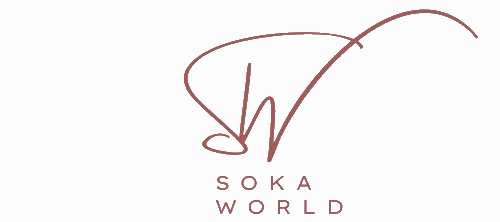What is the typographic style of the brand name?
Refer to the image and answer the question using a single word or phrase.

Refined